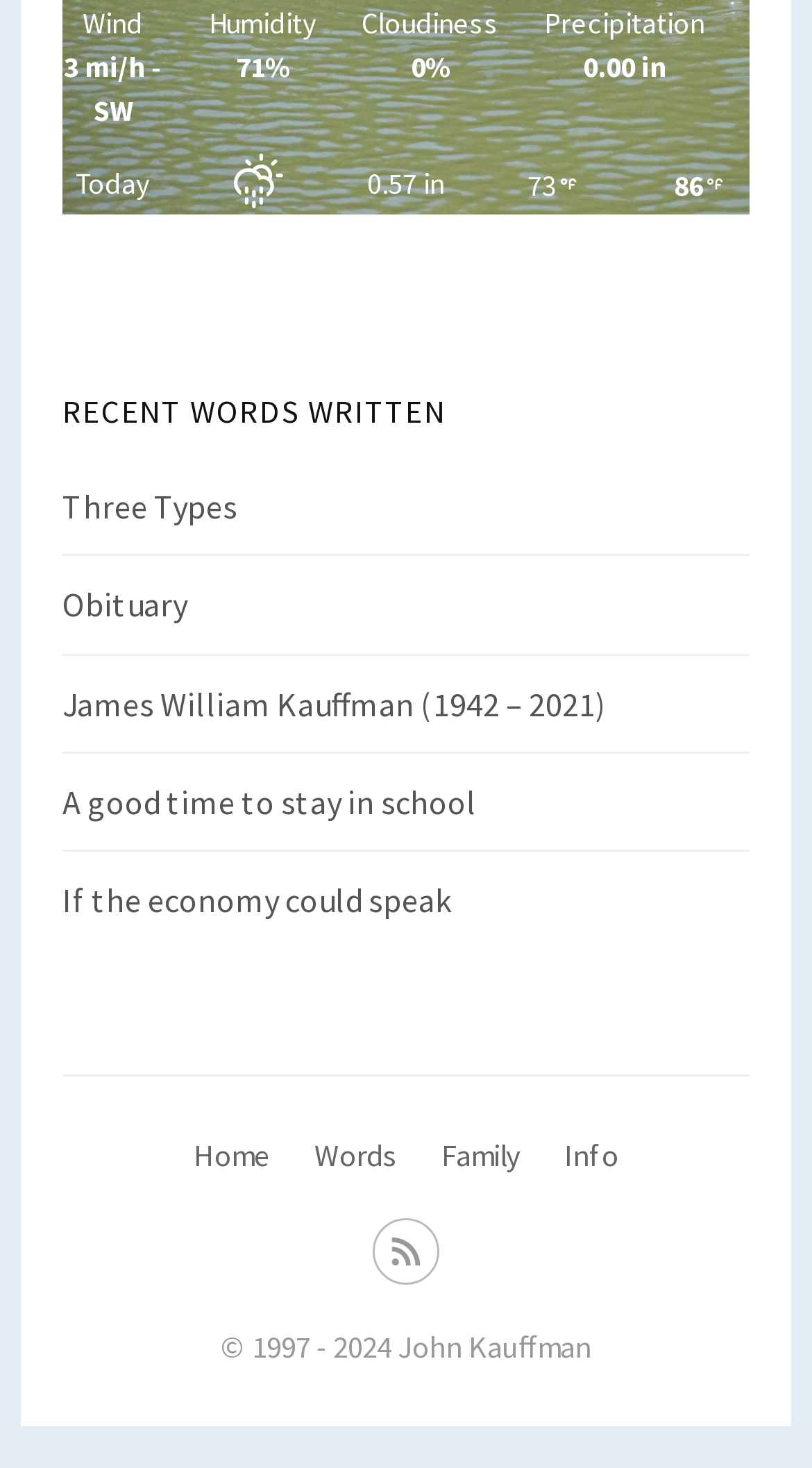What is the copyright year range?
Using the image, respond with a single word or phrase.

1997 - 2024